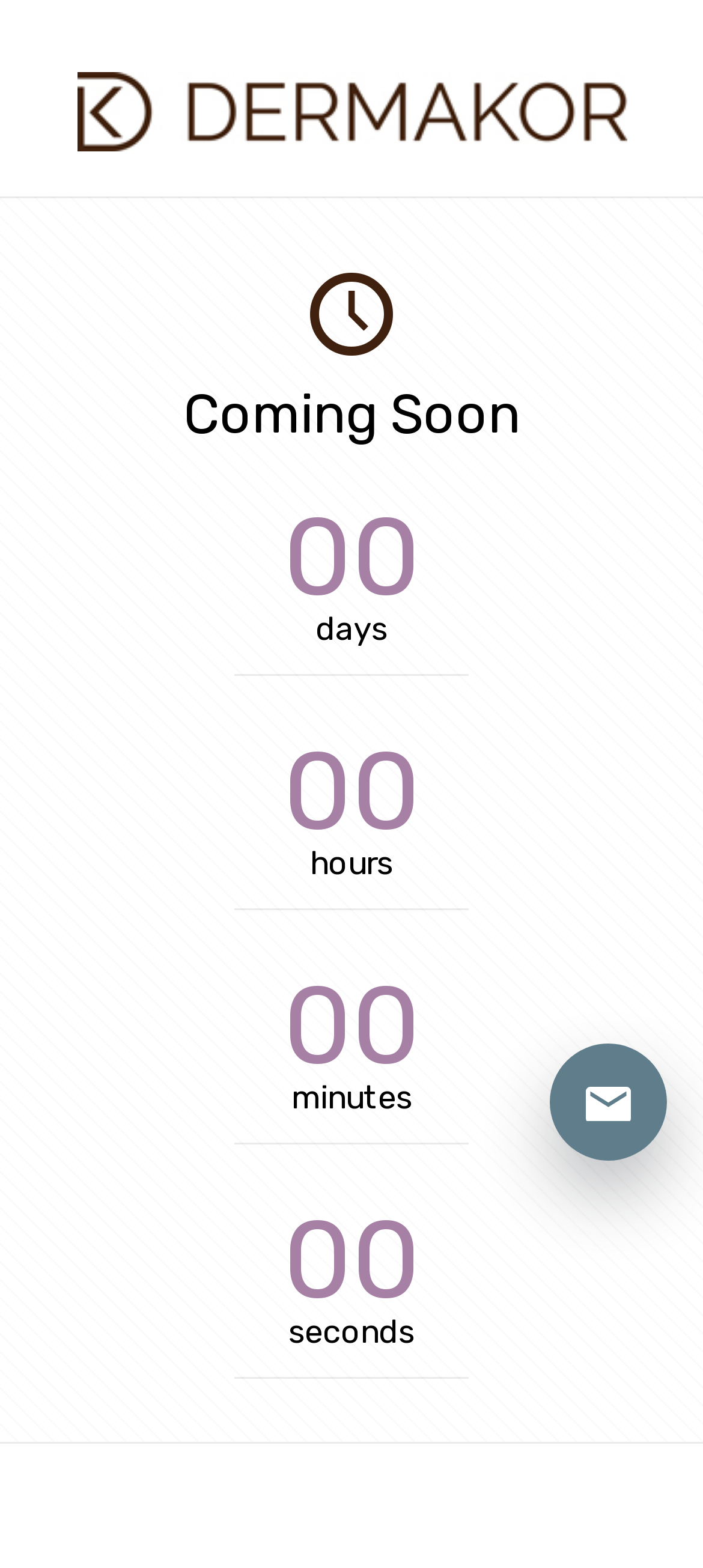For the element described, predict the bounding box coordinates as (top-left x, top-left y, bottom-right x, bottom-right y). All values should be between 0 and 1. Element description: title="Dermakor"

[0.109, 0.083, 0.891, 0.1]